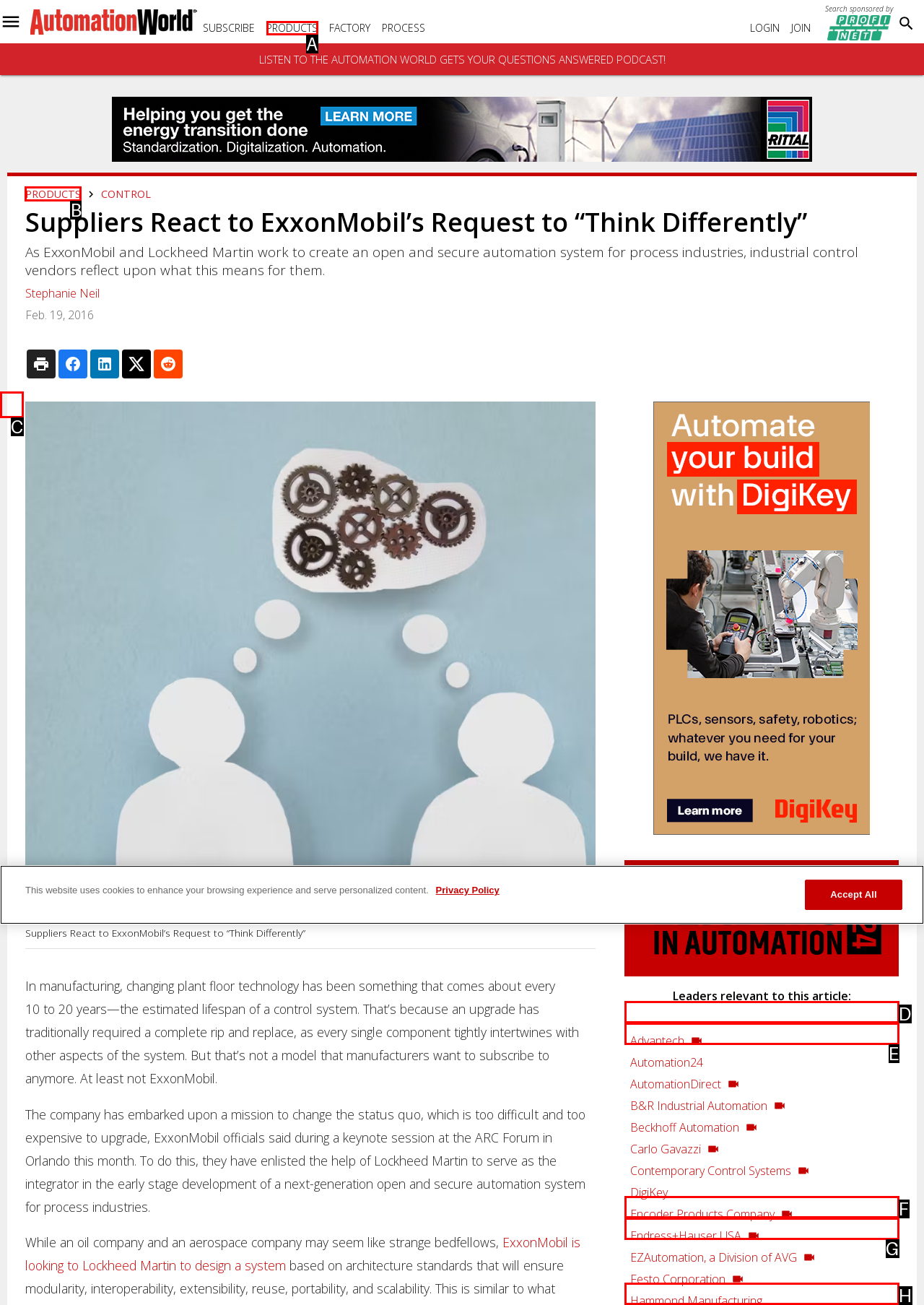Choose the letter of the UI element necessary for this task: Click on the 'PRODUCTS' link
Answer with the correct letter.

B